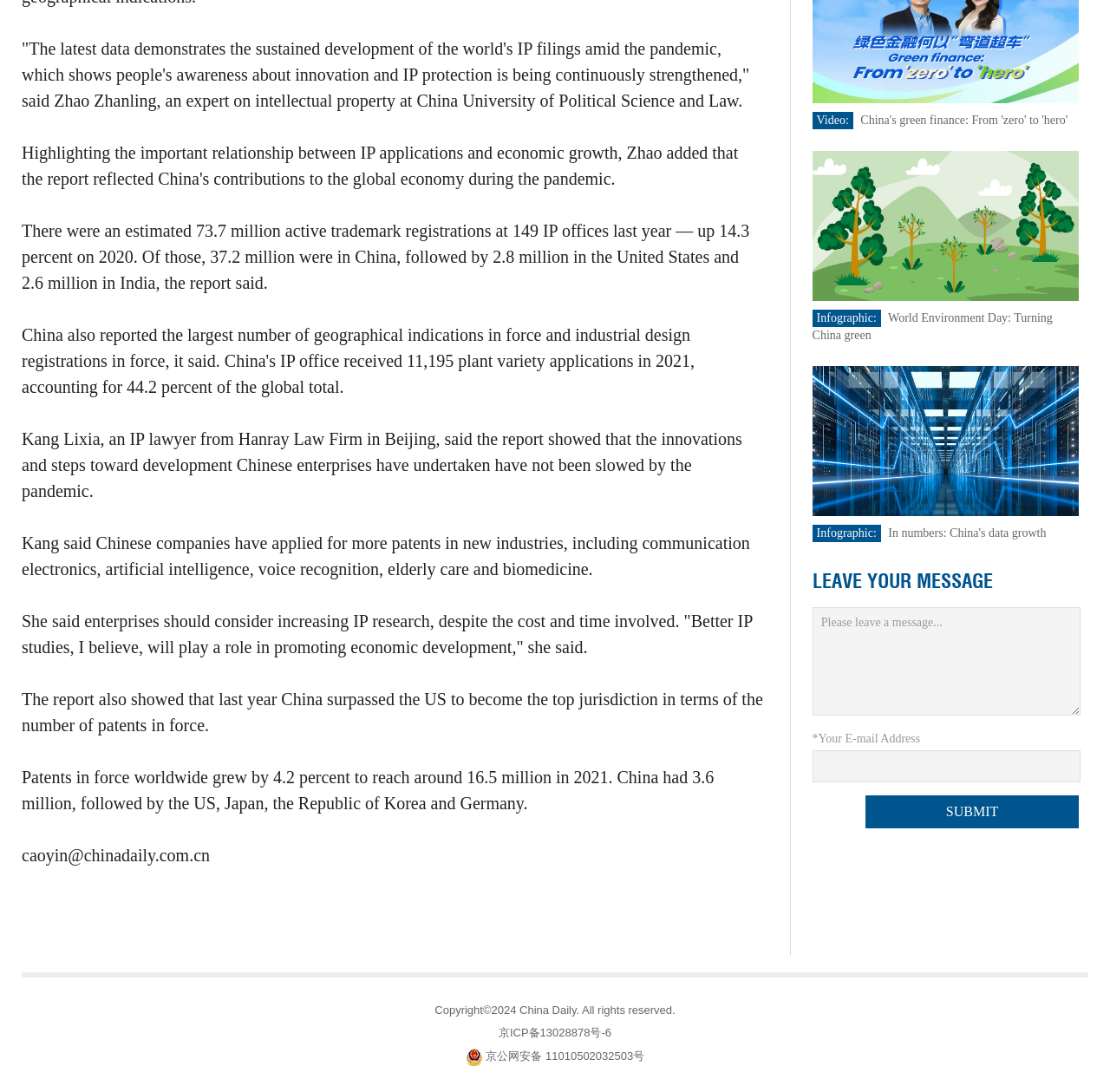Predict the bounding box of the UI element that fits this description: "京公网安备 11010502032503号".

[0.438, 0.962, 0.581, 0.974]